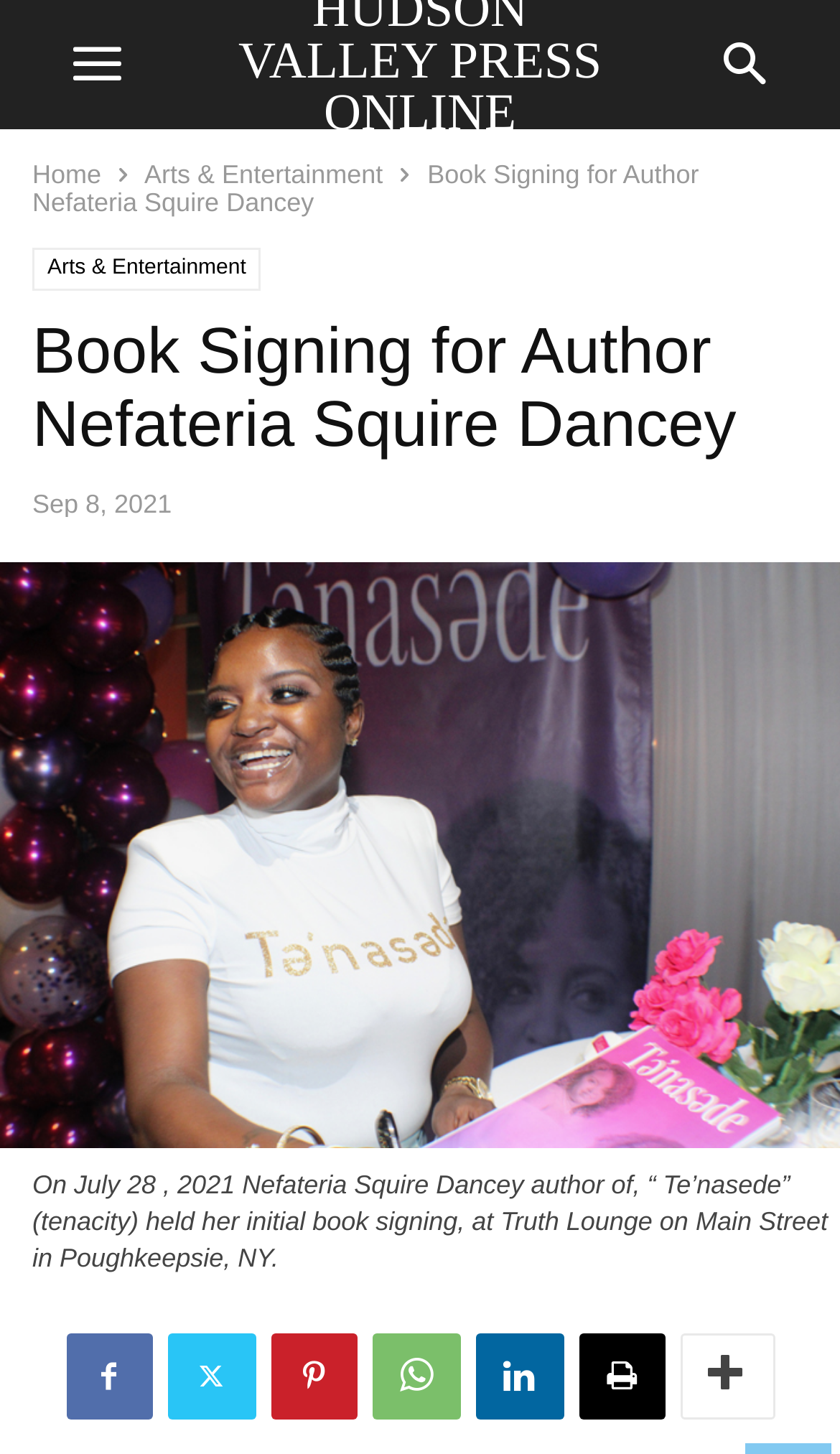Locate the bounding box coordinates of the element that needs to be clicked to carry out the instruction: "read more about book signing event". The coordinates should be given as four float numbers ranging from 0 to 1, i.e., [left, top, right, bottom].

[0.0, 0.771, 1.0, 0.796]